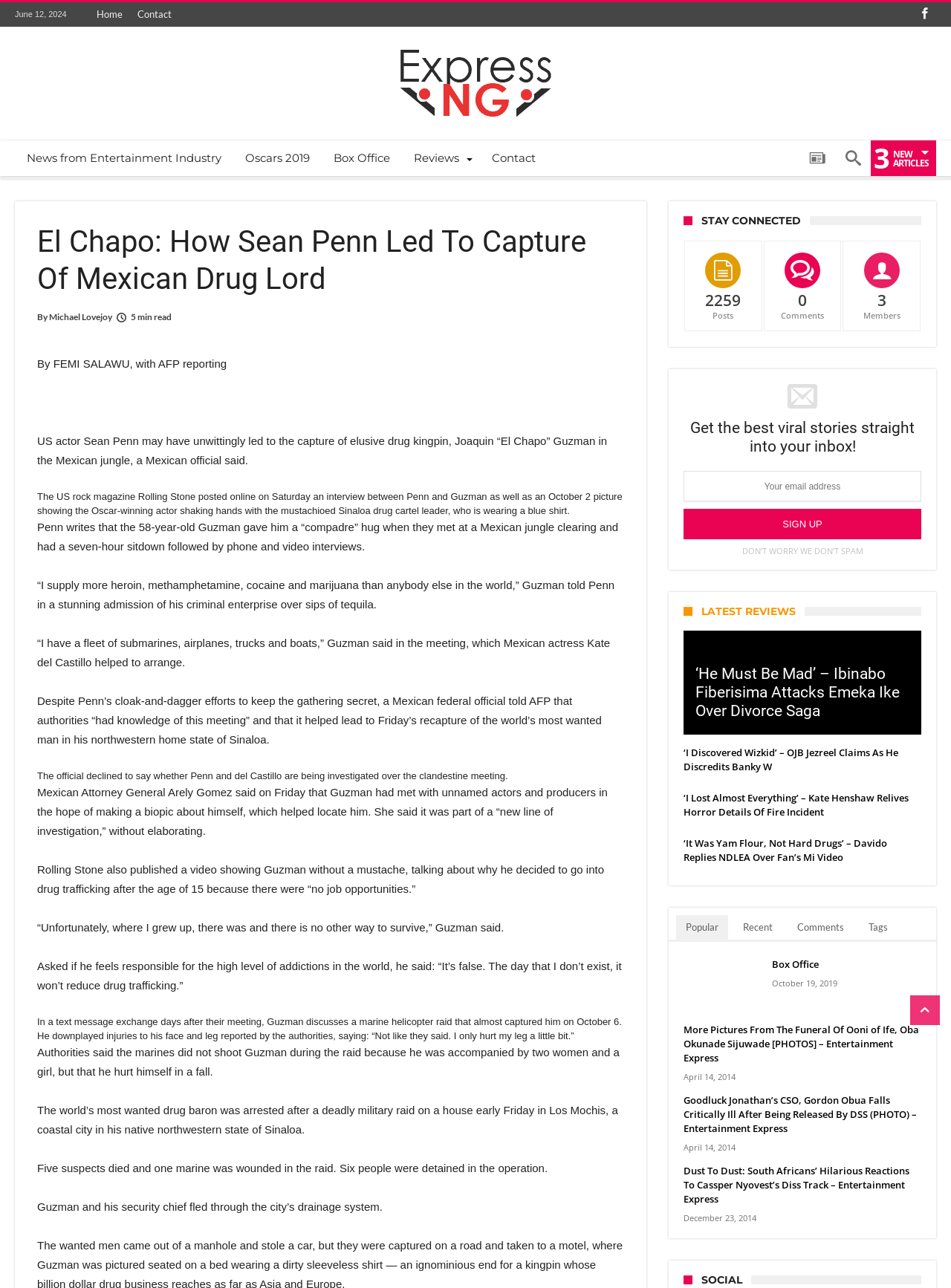Give a detailed account of the webpage's layout and content.

The webpage is an article from Entertainment Express, a news website focused on the entertainment industry. At the top of the page, there is a header section with links to "Home", "Contact", and the website's logo, which is an image. Below the header, there is a section with a date "June 12, 2024" and a heading "Entertainment Express" with a link to the website's homepage.

The main content of the page is an article titled "El Chapo: How Sean Penn Led To Capture Of Mexican Drug Lord". The article is divided into several paragraphs, with a heading and a byline "By FEMI SALAWU, with AFP reporting". The text describes how US actor Sean Penn may have unwittingly led to the capture of Joaquin "El Chapo" Guzman, a Mexican drug kingpin.

To the right of the article, there is a sidebar with several links, including "News from Entertainment Industry", "Oscars 2019", "Box Office", and "Reviews". There is also a section with a heading "STAY CONNECTED" and some social media statistics, such as the number of posts, comments, and members.

Below the article, there is a section with a heading "LATEST REVIEWS" and several article summaries with links to the full articles. Each summary has a heading and a brief description of the article.

At the bottom of the page, there is a footer section with a copyright notice and some links to popular articles, recent articles, comments, and tags. There are also some social media links and a newsletter signup form.